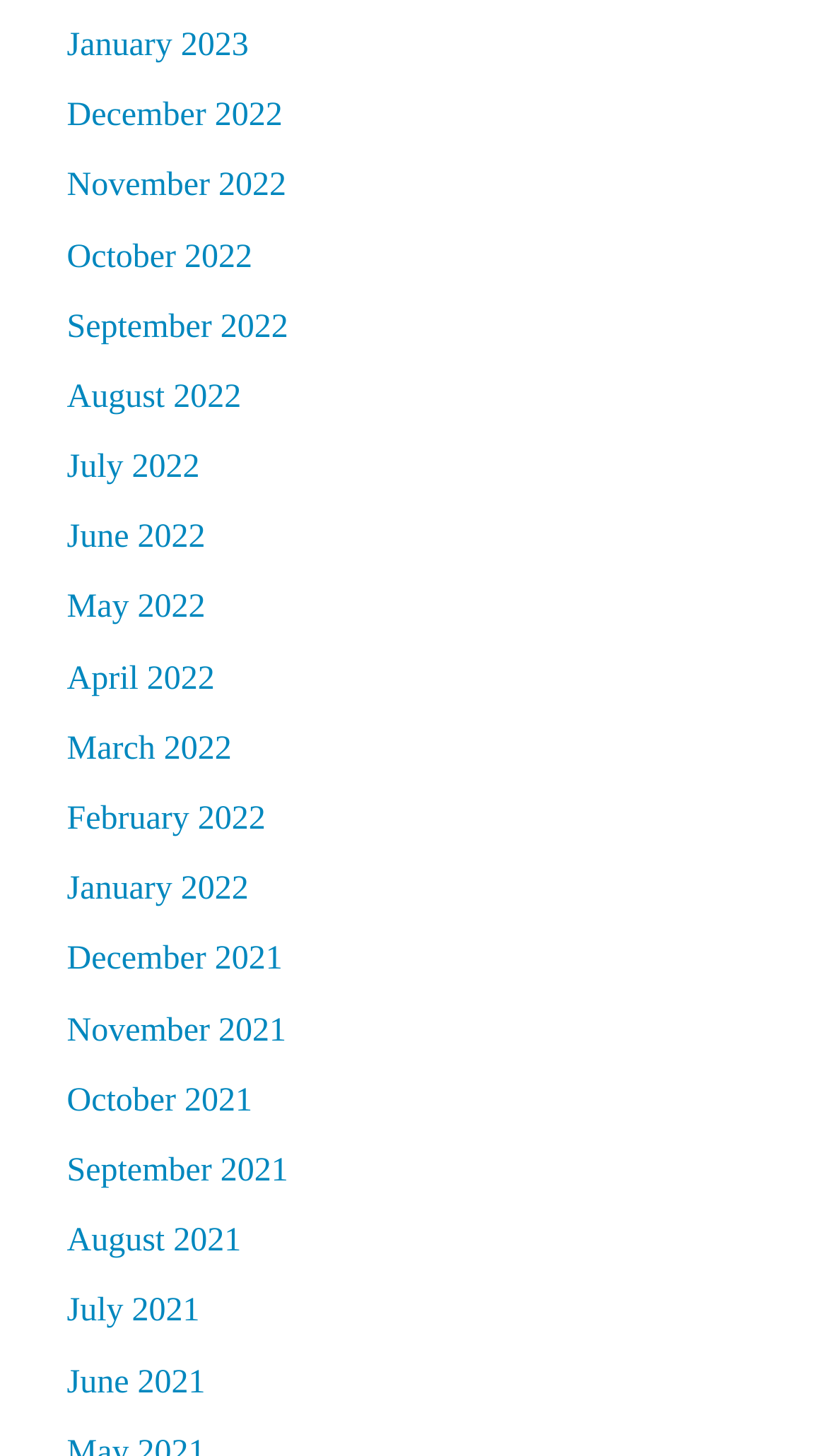Determine the bounding box coordinates for the clickable element to execute this instruction: "access October 2022". Provide the coordinates as four float numbers between 0 and 1, i.e., [left, top, right, bottom].

[0.081, 0.164, 0.305, 0.189]